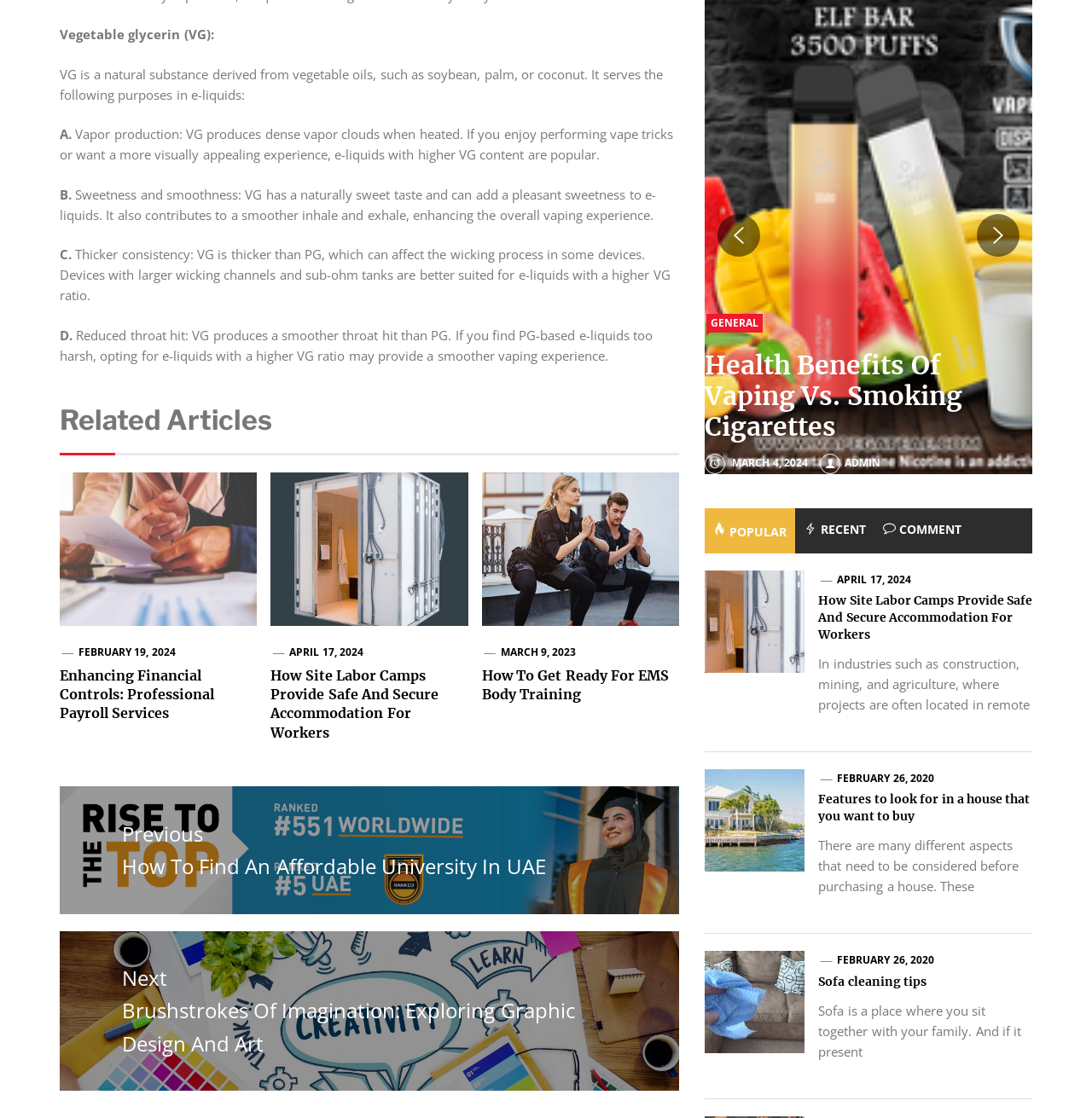Please identify the bounding box coordinates of the area that needs to be clicked to fulfill the following instruction: "Click on 'Previous post: How To Find An Affordable University In UAE'."

[0.055, 0.703, 0.622, 0.817]